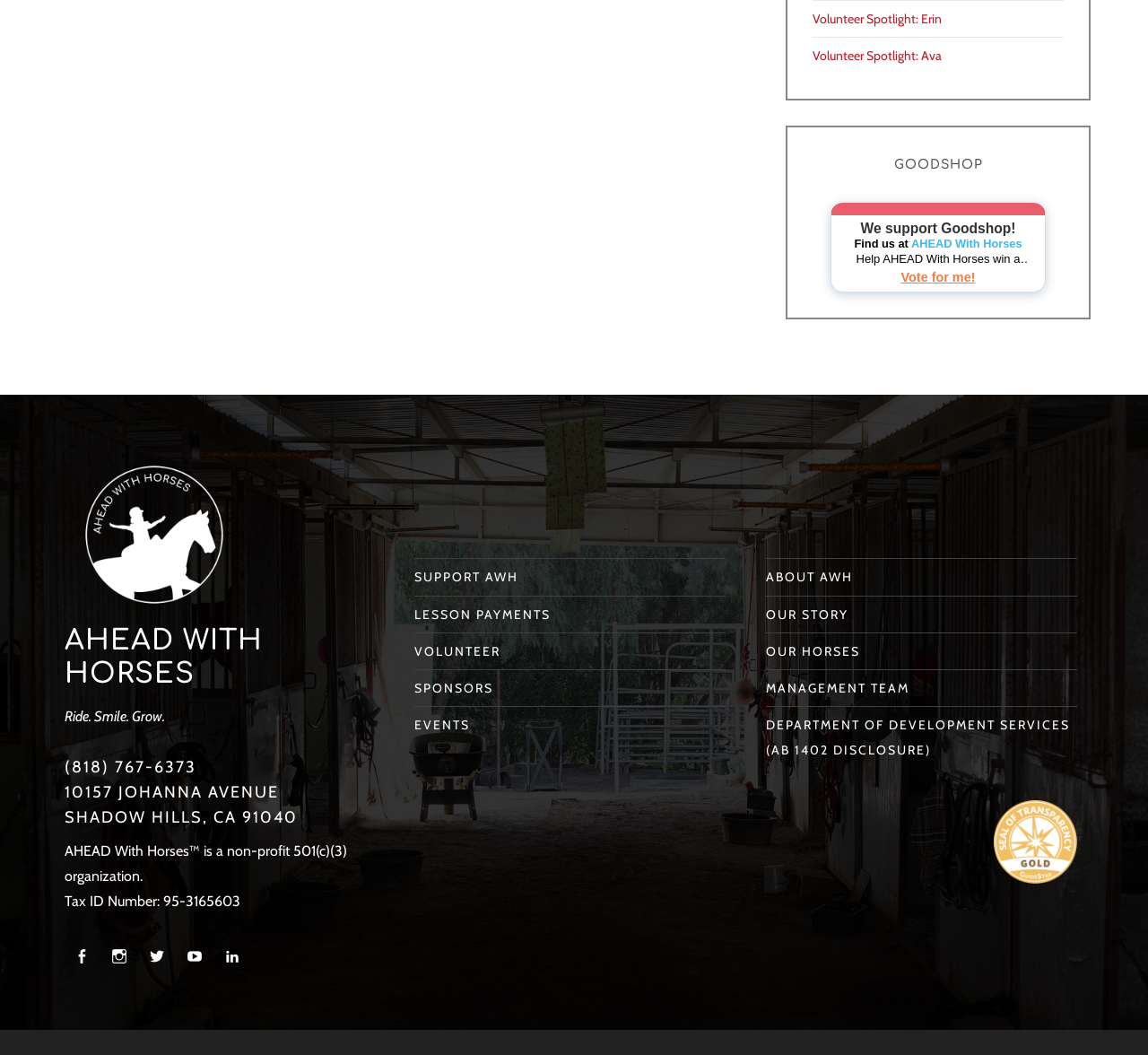Answer the question in a single word or phrase:
What is the phone number of the organization?

(818) 767-6373